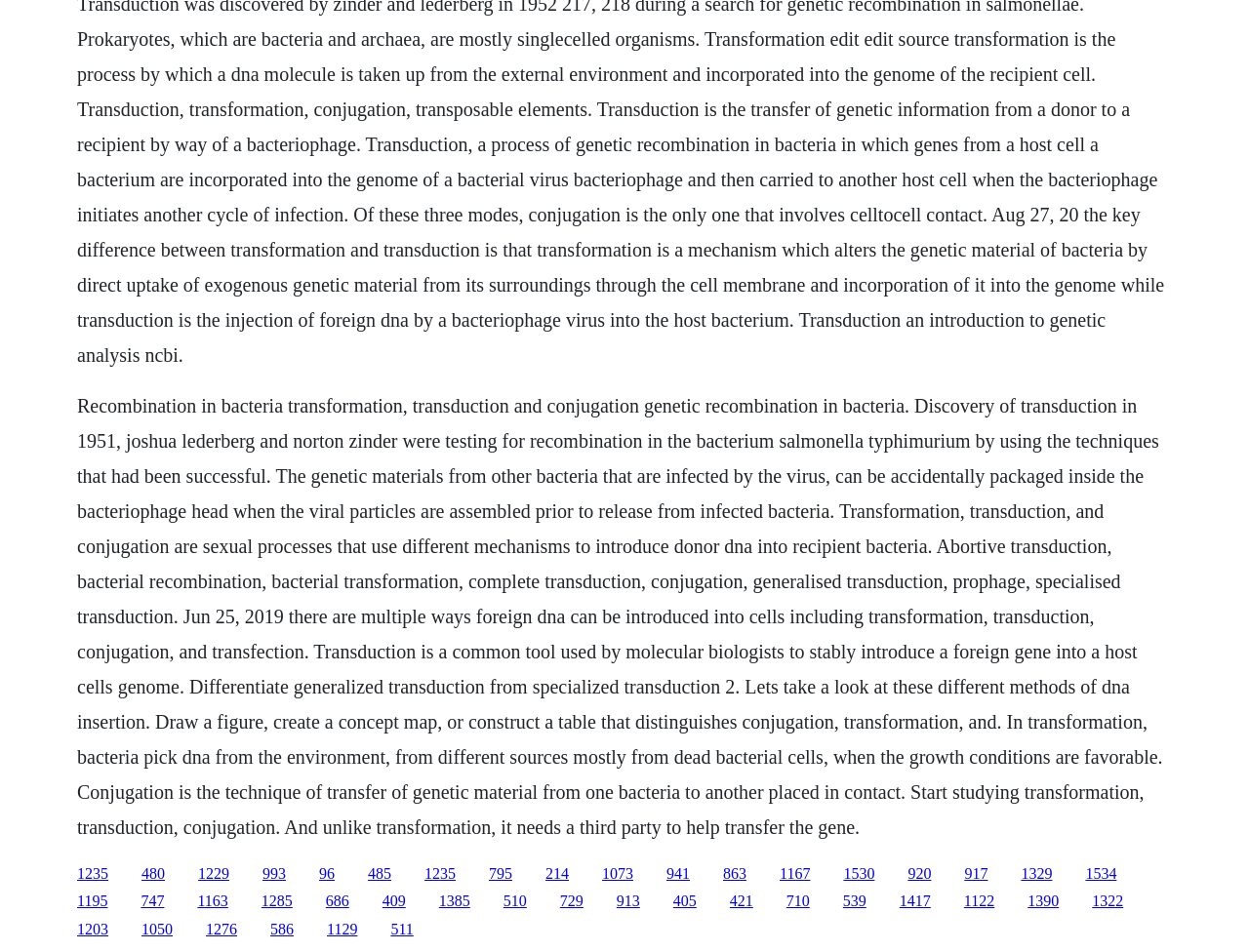Carefully examine the image and provide an in-depth answer to the question: What is the role of a third party in conjugation?

According to the text, unlike transformation, conjugation needs a third party to help transfer the gene.